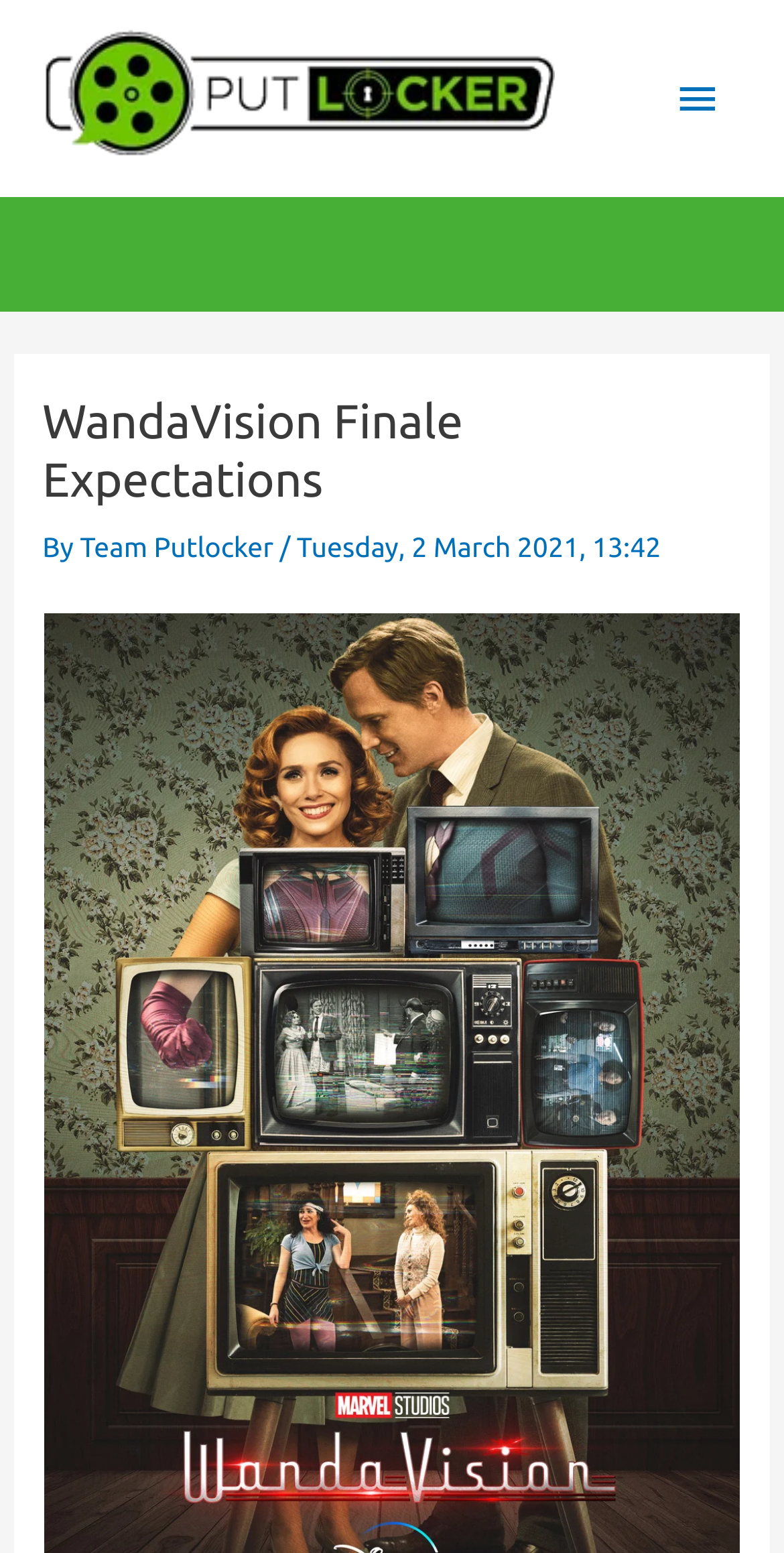What is the name of the website?
Carefully examine the image and provide a detailed answer to the question.

I determined the answer by looking at the link element with the text 'Putlocker' at the top of the webpage, which is likely the website's logo or title.